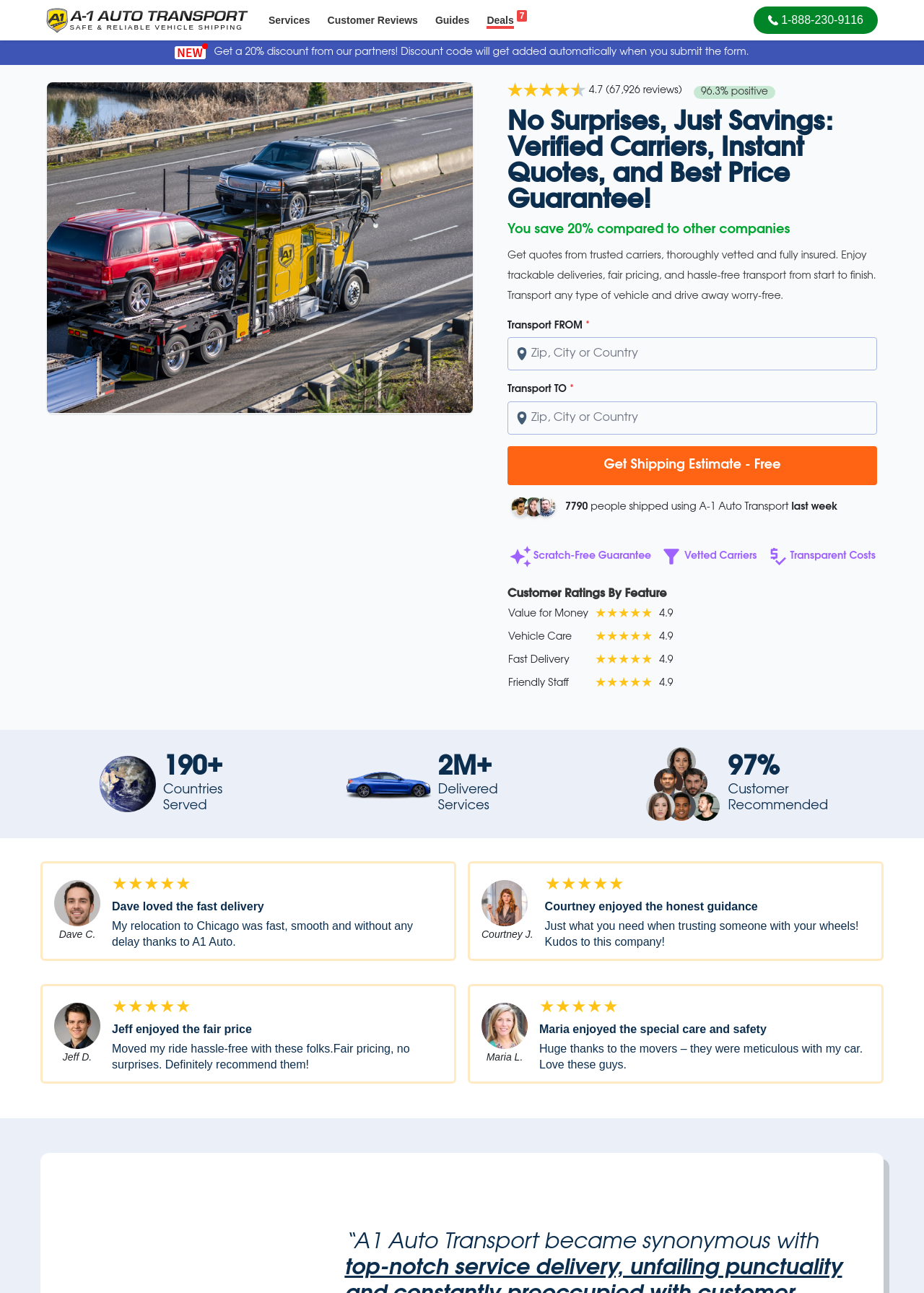Determine the bounding box coordinates for the UI element with the following description: "Sports Facilities". The coordinates should be four float numbers between 0 and 1, represented as [left, top, right, bottom].

None